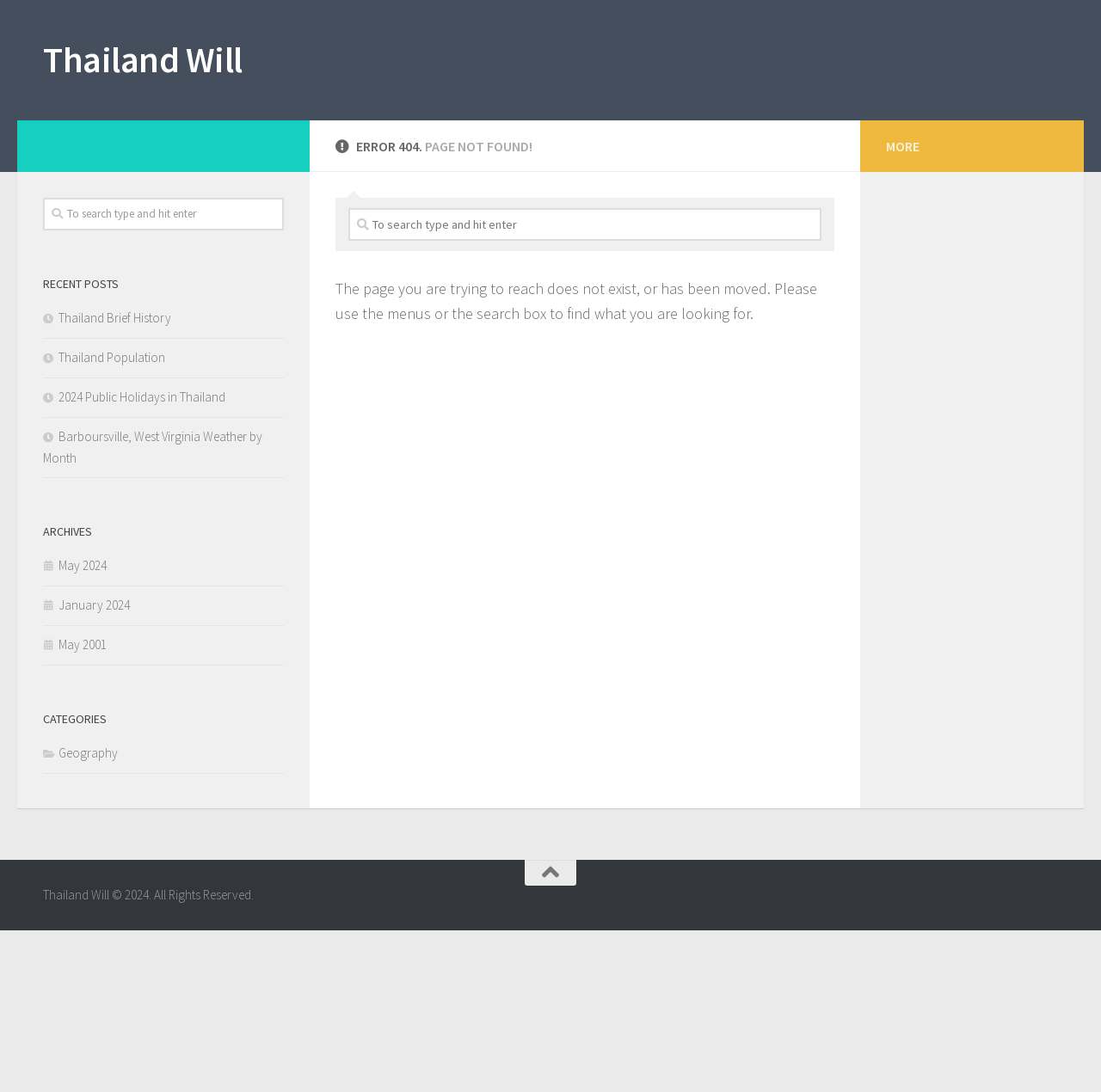Identify the bounding box coordinates necessary to click and complete the given instruction: "Explore Geography category".

[0.039, 0.682, 0.107, 0.697]